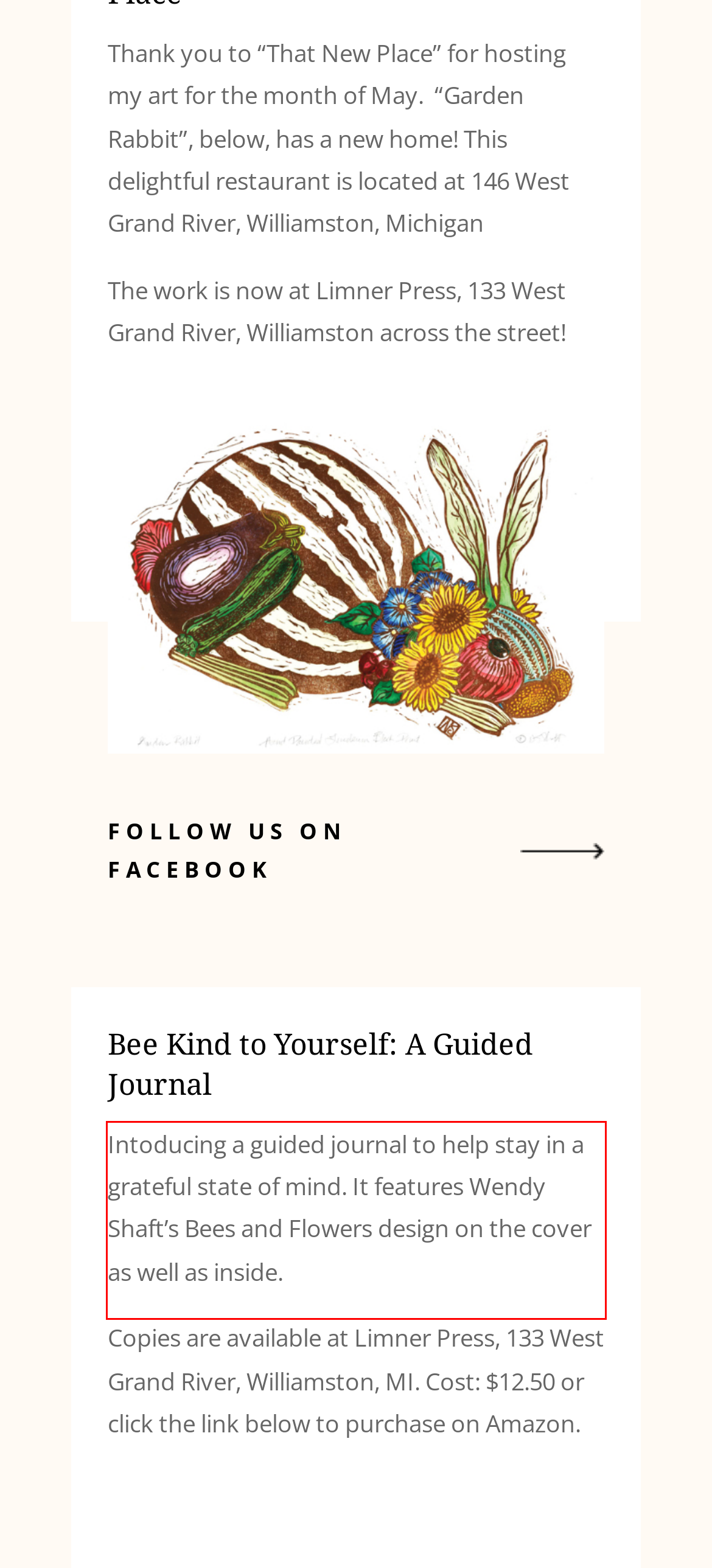Given a screenshot of a webpage with a red bounding box, please identify and retrieve the text inside the red rectangle.

Intoducing a guided journal to help stay in a grateful state of mind. It features Wendy Shaft’s Bees and Flowers design on the cover as well as inside.